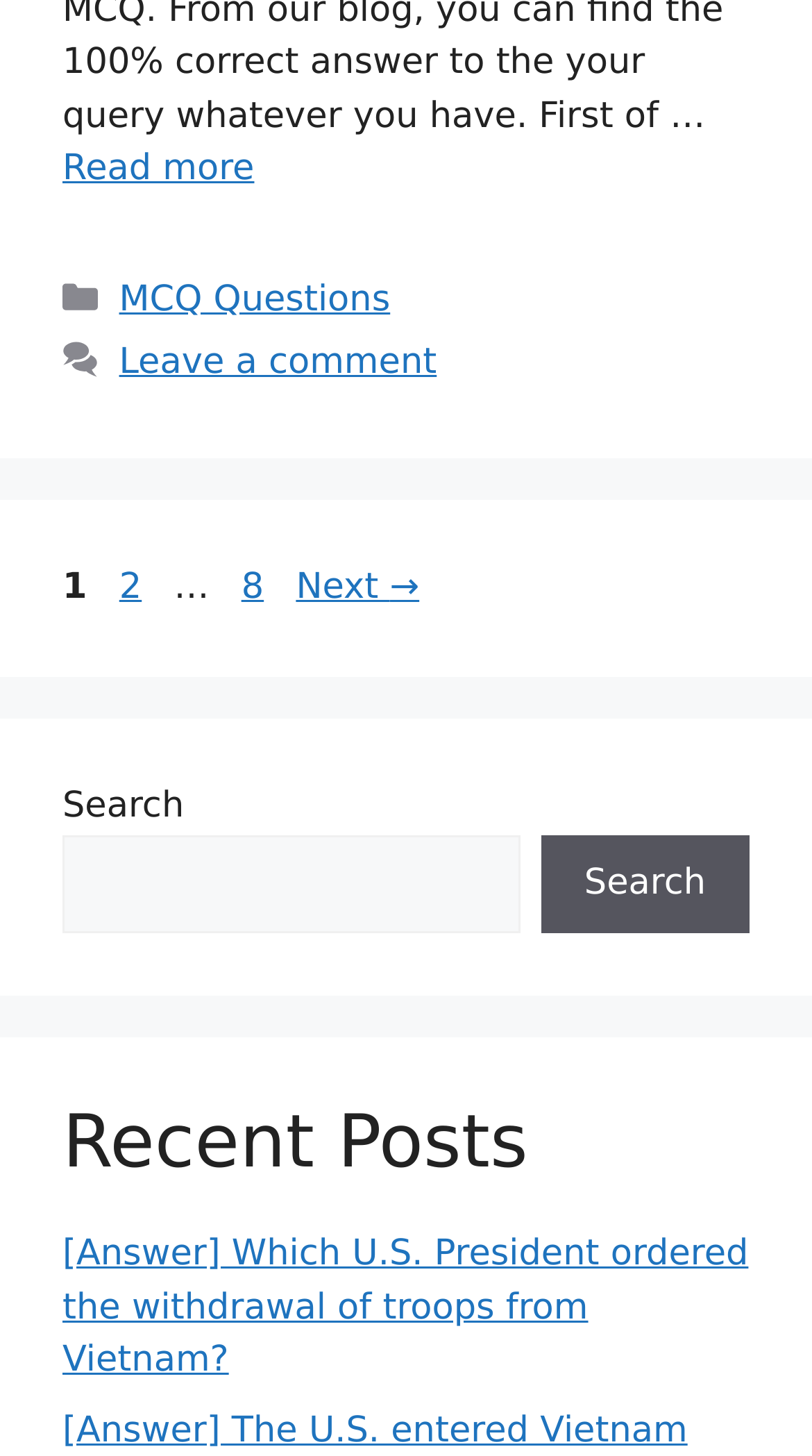Determine the bounding box coordinates for the HTML element described here: "Search".

[0.666, 0.573, 0.923, 0.641]